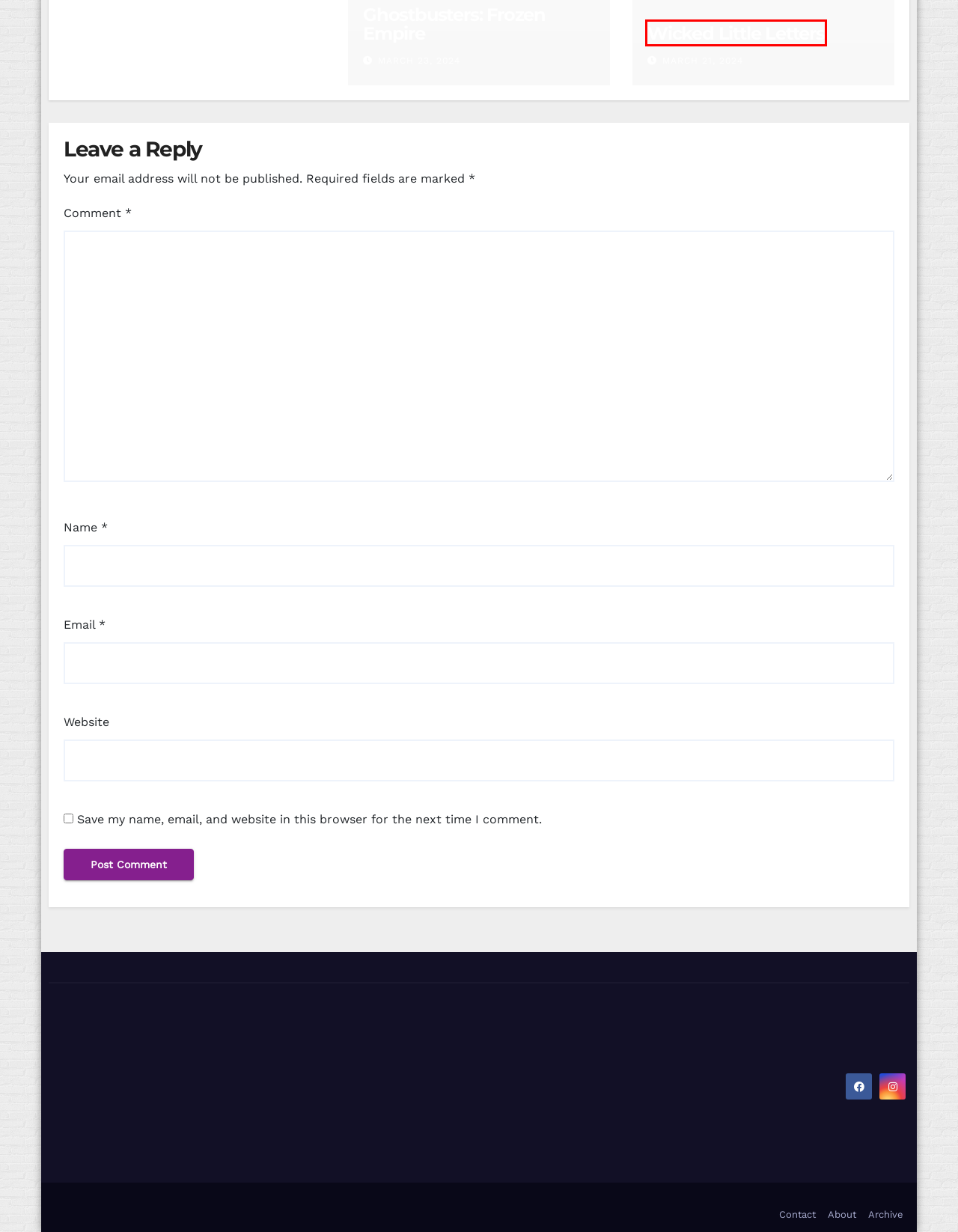Look at the screenshot of a webpage where a red bounding box surrounds a UI element. Your task is to select the best-matching webpage description for the new webpage after you click the element within the bounding box. The available options are:
A. Colin Firth -
B. Wicked Little Letters -
C. March, 2024 -
D. Mainstream Chick -
E. Emma Stone -
F. Get On Up -
G. Problemista -
H. Ghostbusters: Frozen Empire -

B